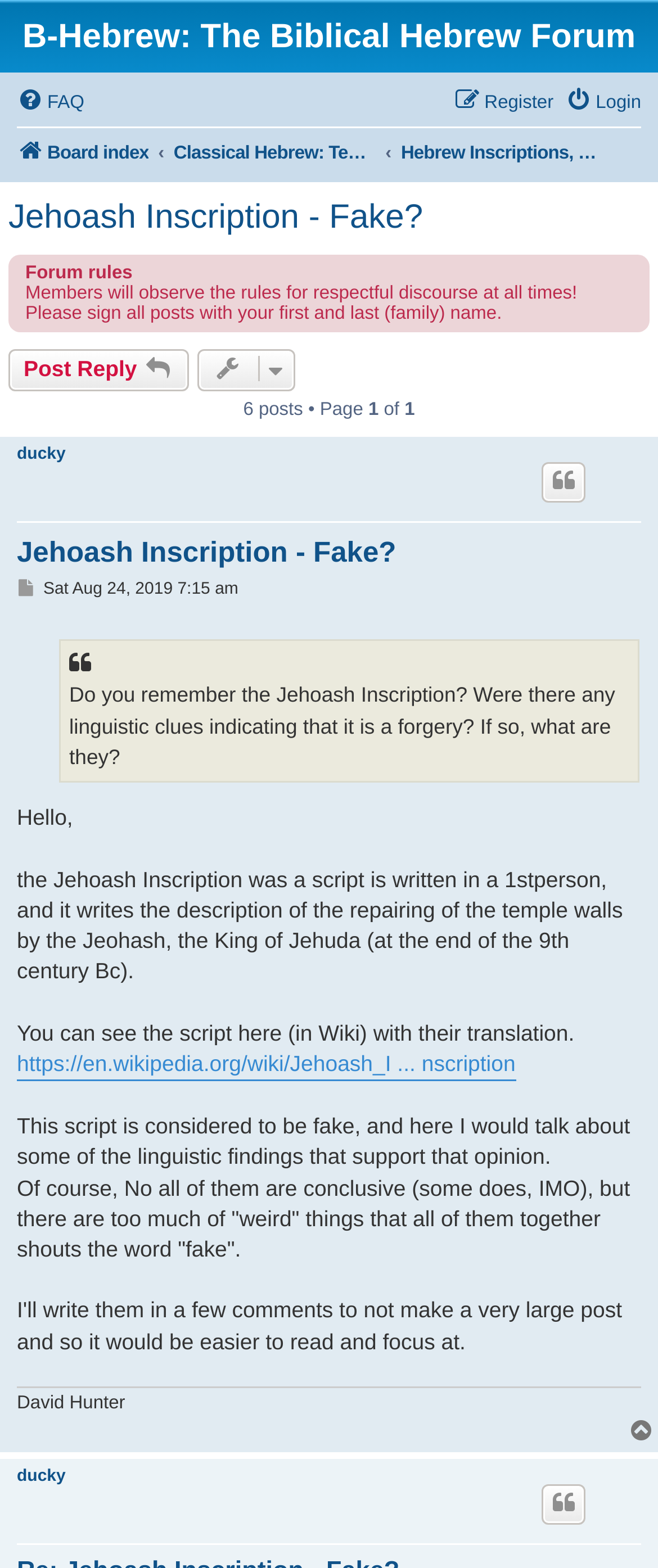Identify and provide the bounding box for the element described by: "Fashion".

None